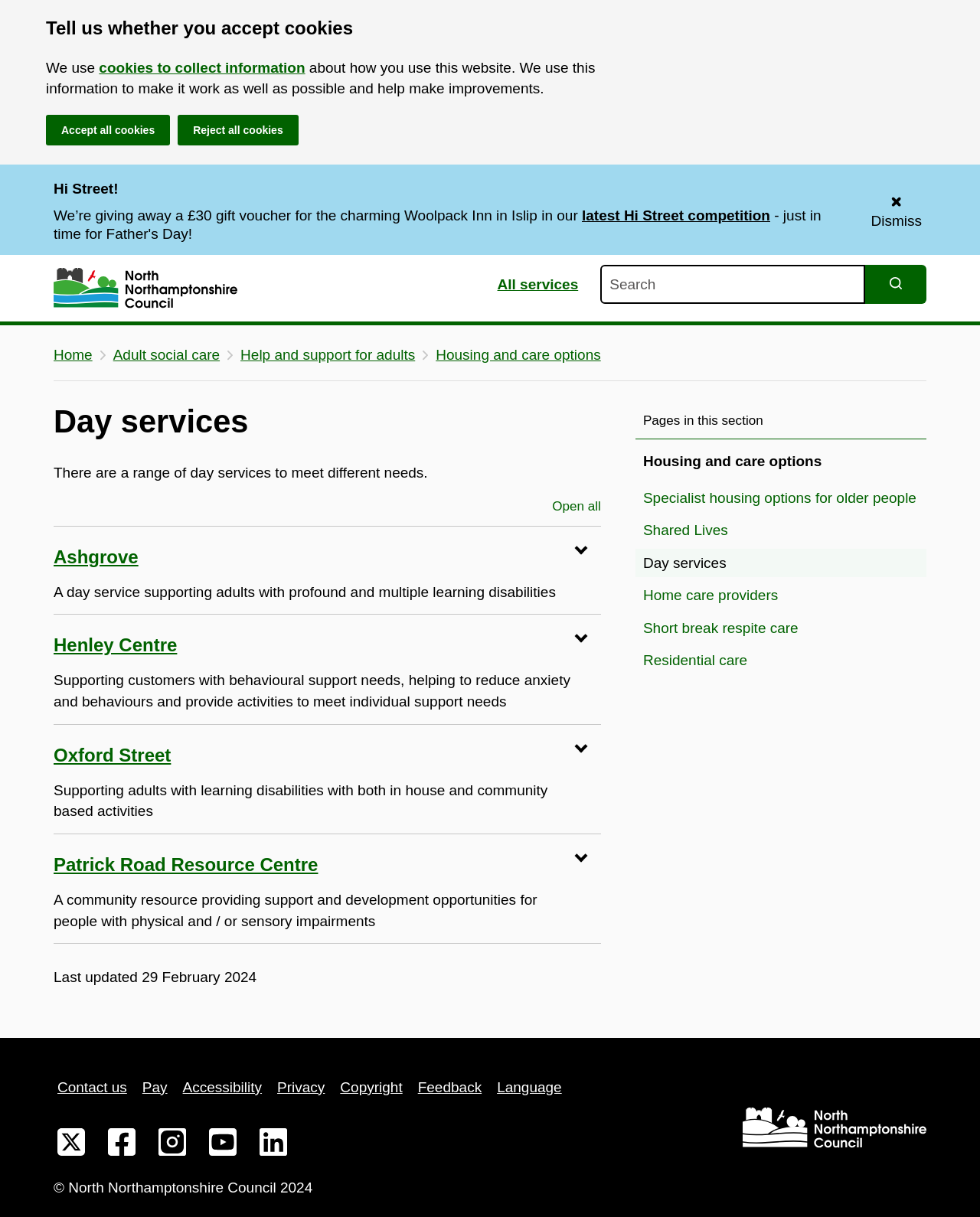Please find the bounding box coordinates of the section that needs to be clicked to achieve this instruction: "View Day services".

[0.055, 0.439, 0.582, 0.472]